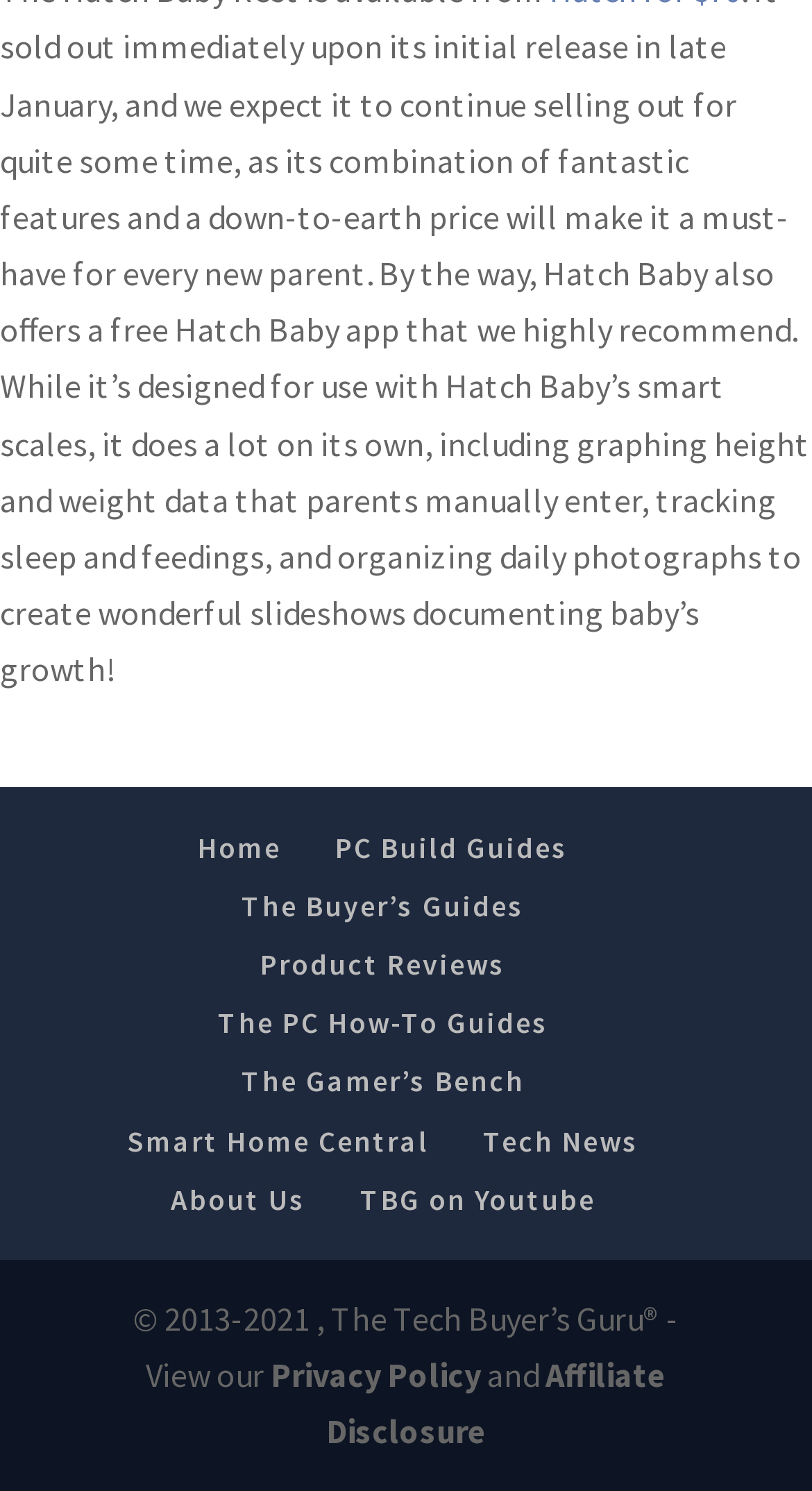What is the last link in the footer?
Please provide a single word or phrase answer based on the image.

Affiliate Disclosure